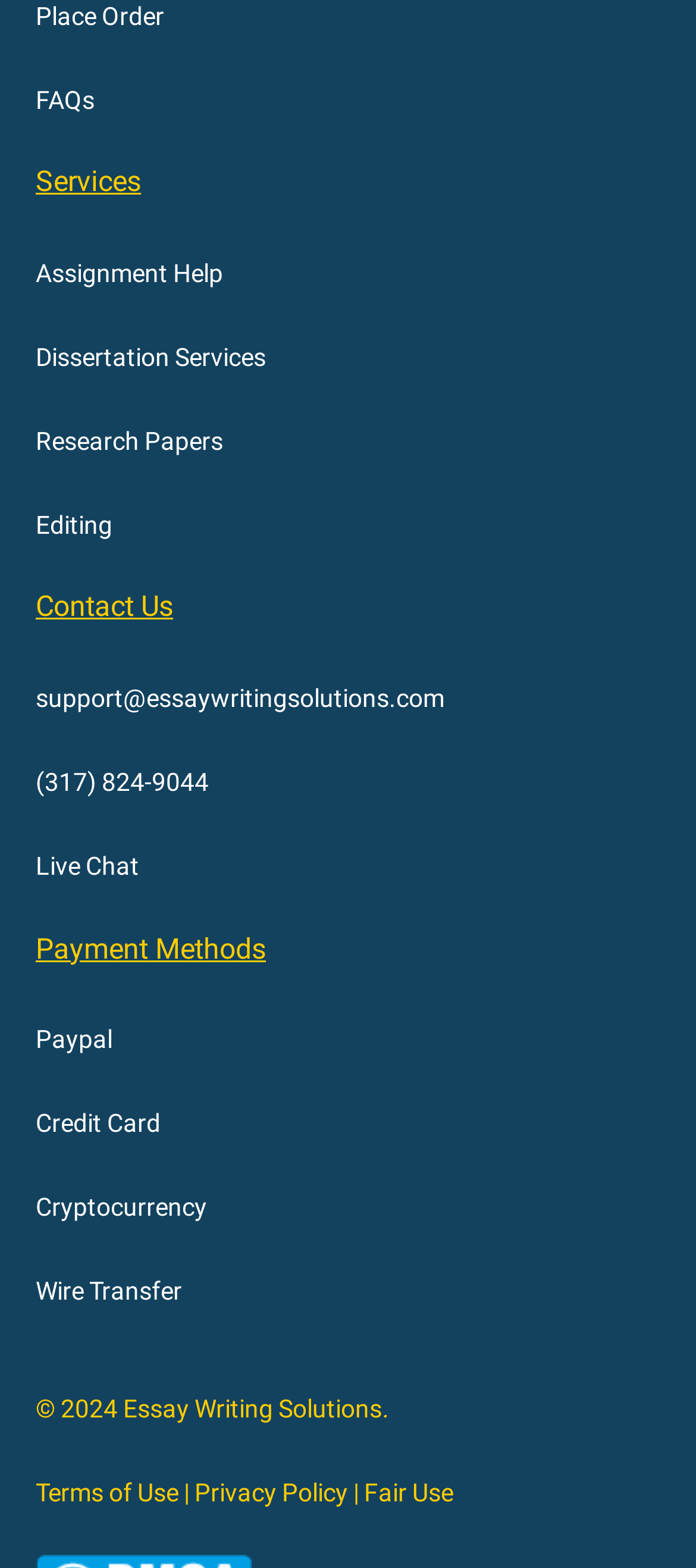How many payment methods are listed?
Please provide a single word or phrase based on the screenshot.

4